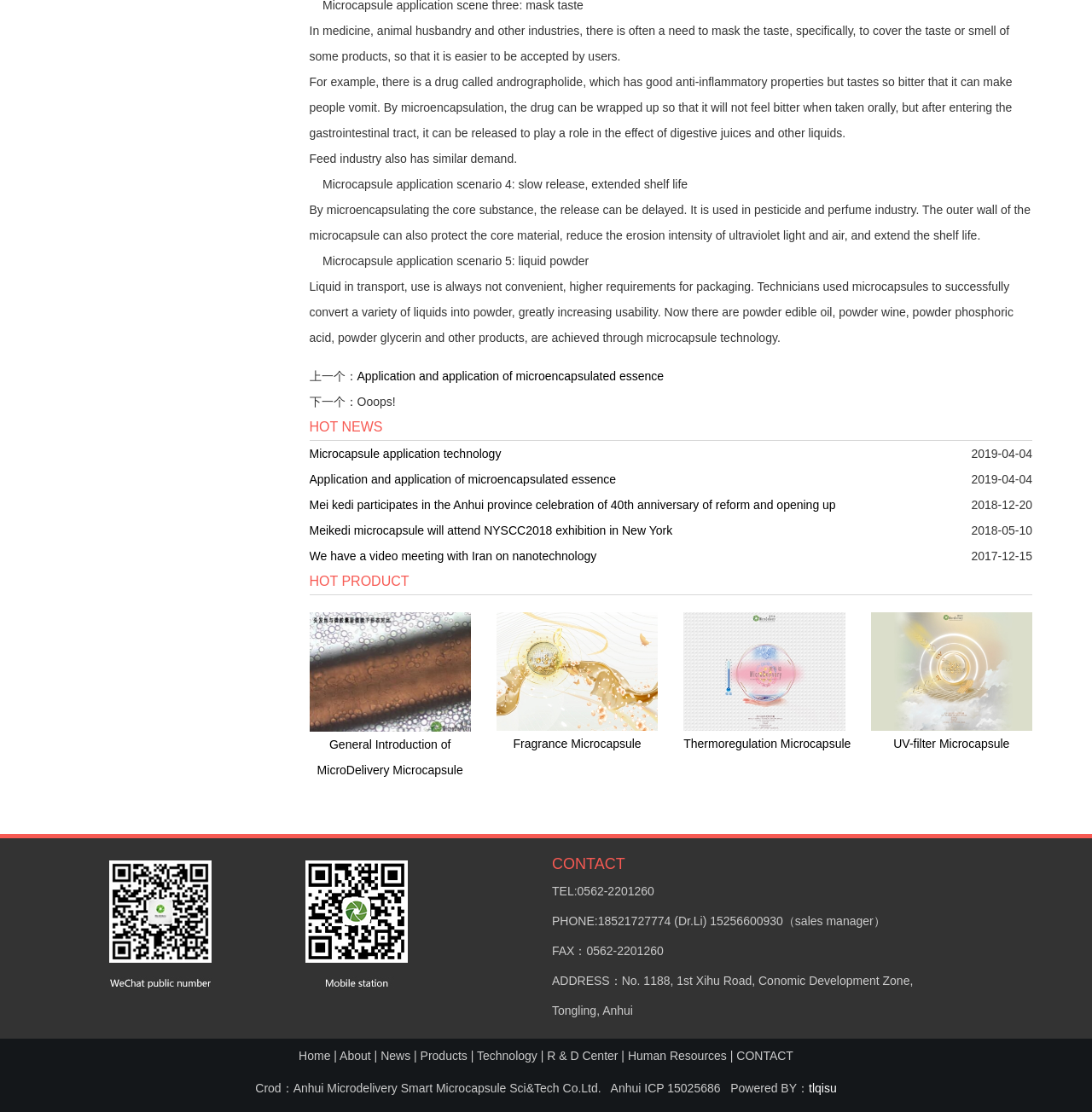What is the purpose of microcapsules in the feed industry?
Provide a concise answer using a single word or phrase based on the image.

Similar demand